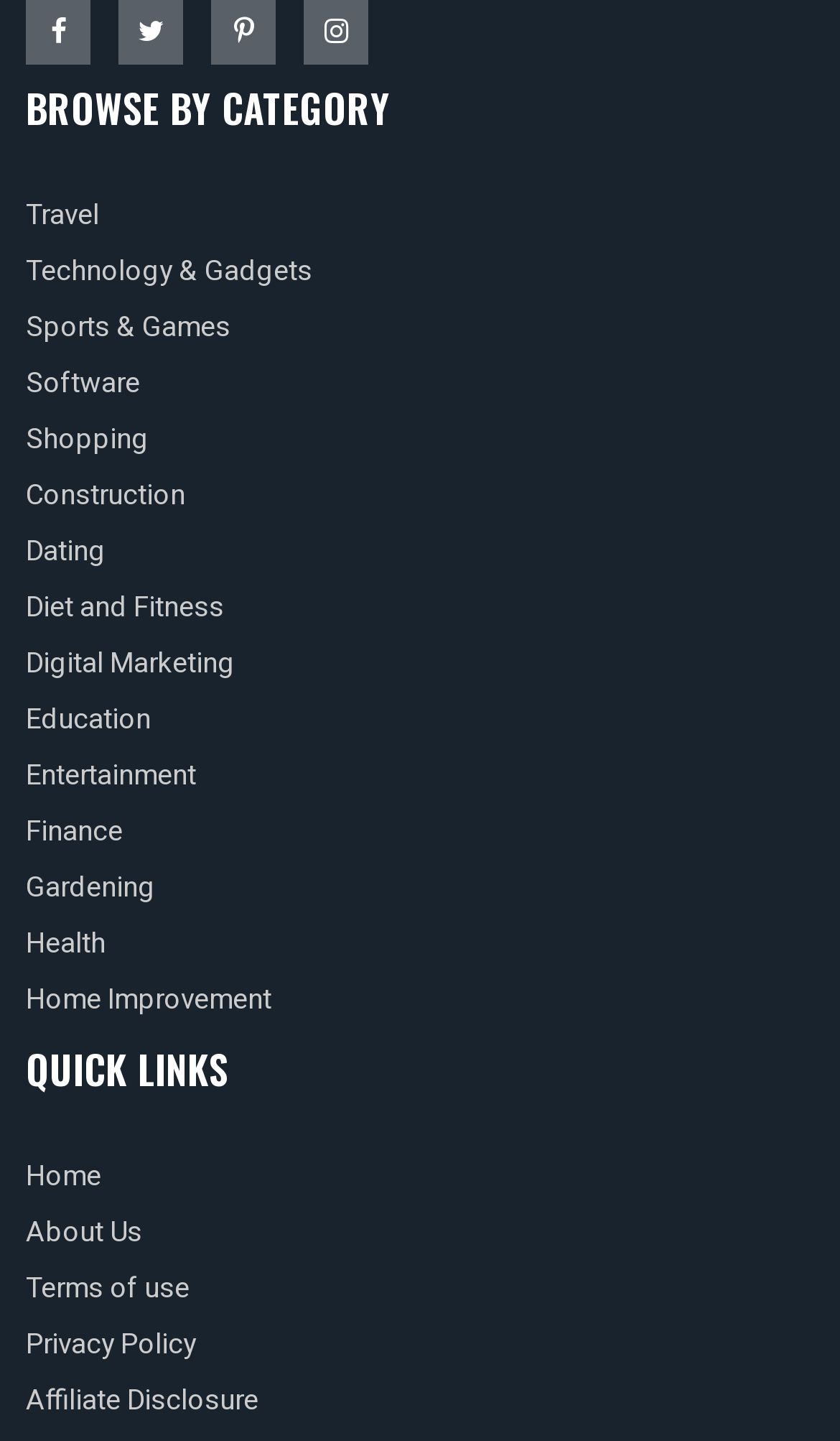Please study the image and answer the question comprehensively:
What is the first category available for browsing?

I looked at the links under the 'BROWSE BY CATEGORY' heading and found that the first link is 'Travel'.